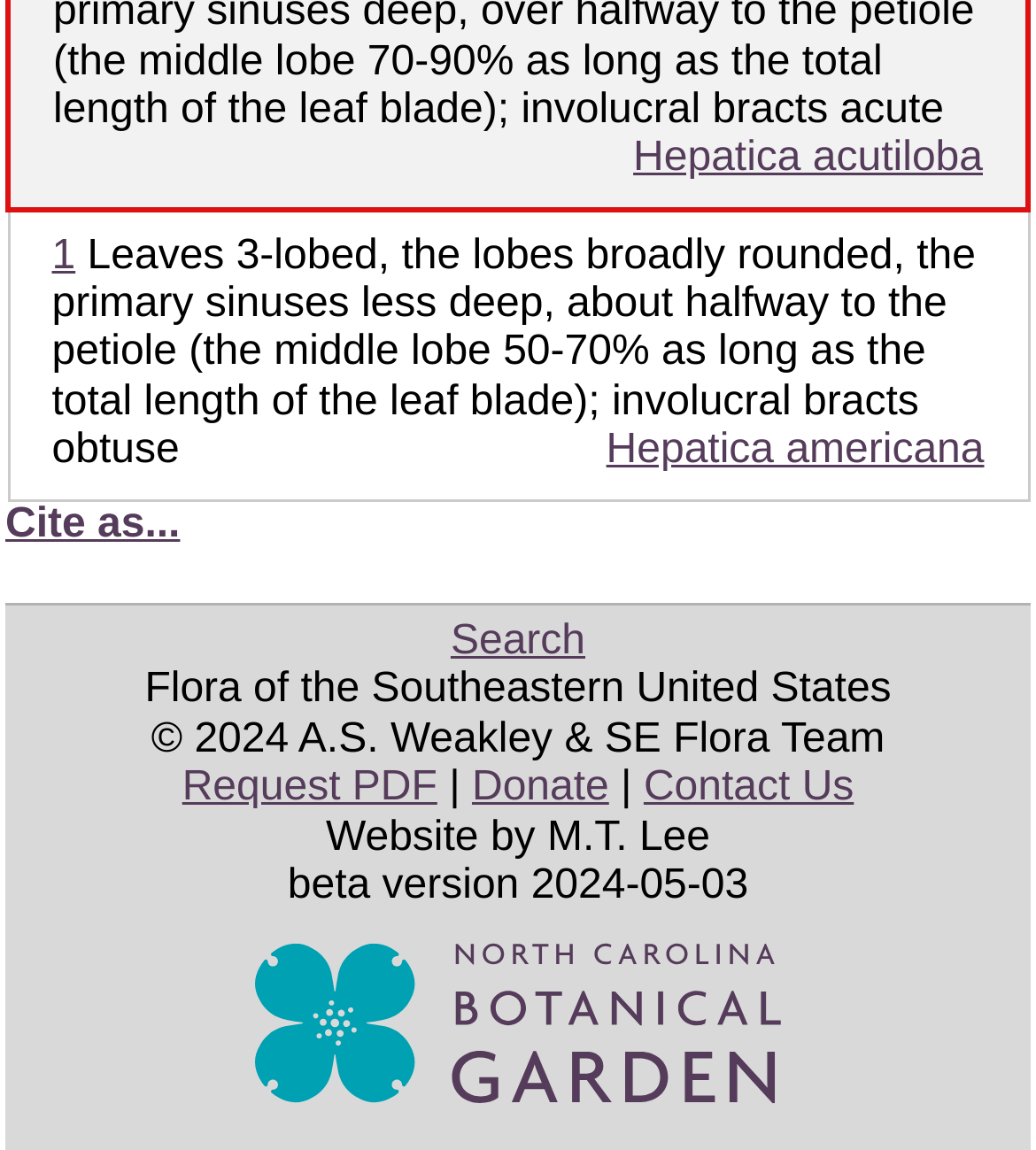Given the webpage screenshot and the description, determine the bounding box coordinates (top-left x, top-left y, bottom-right x, bottom-right y) that define the location of the UI element matching this description: Hepatica americana

[0.585, 0.372, 0.95, 0.412]